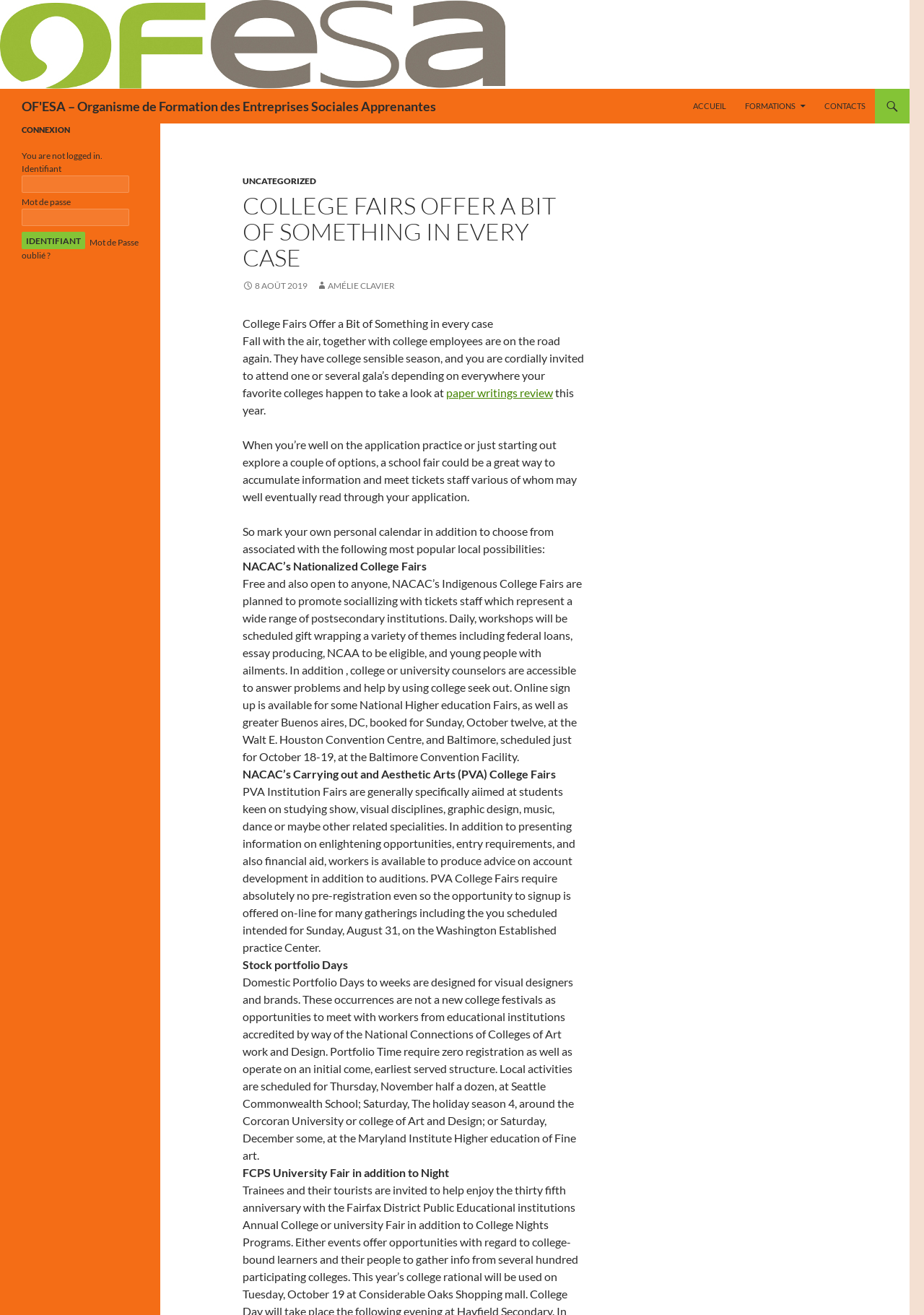How many types of college fairs are mentioned?
Refer to the image and give a detailed answer to the query.

The webpage mentions three types of college fairs: NACAC's National College Fairs, NACAC's Performing and Visual Arts (PVA) College Fairs, and Portfolio Days.